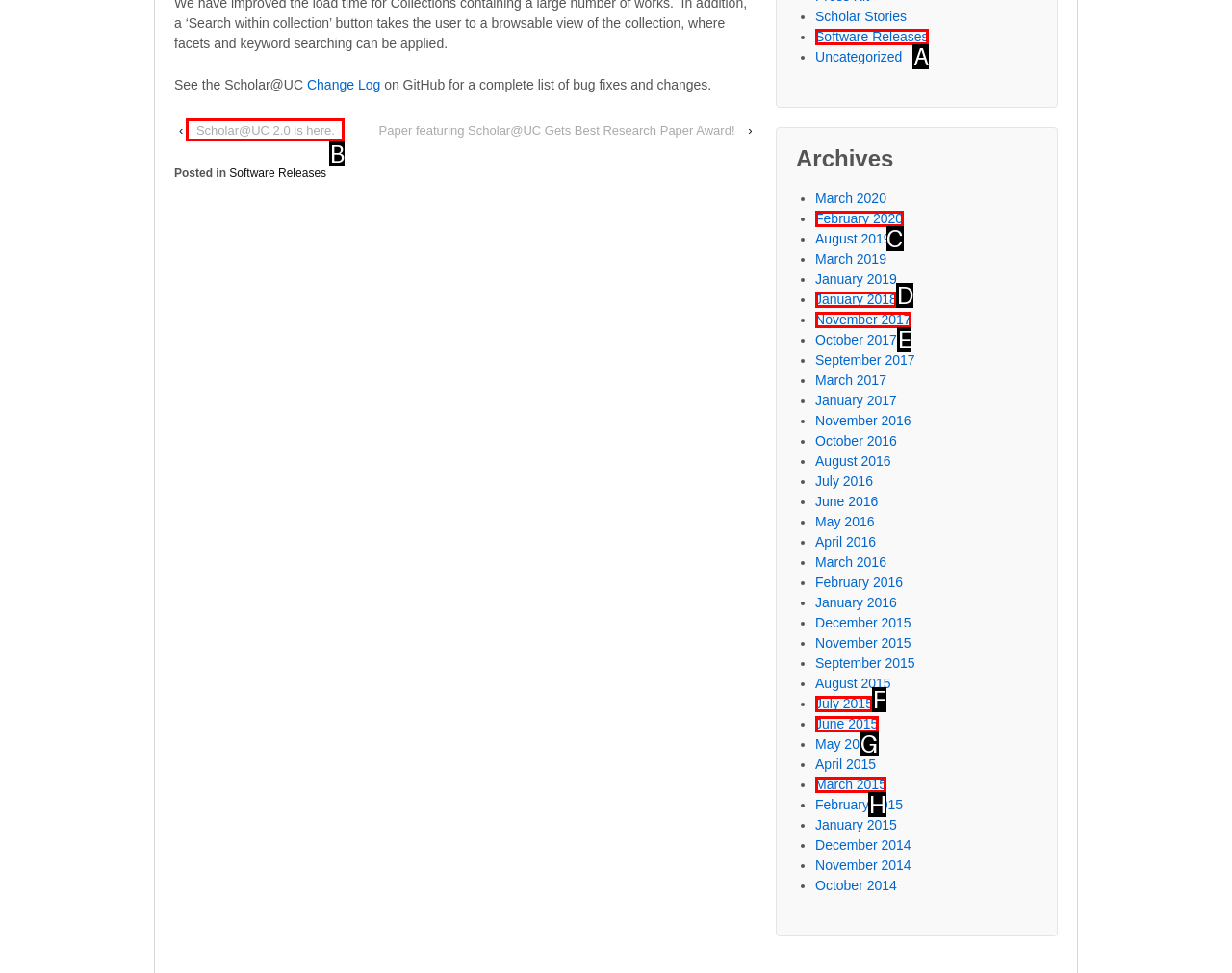Identify the option that corresponds to: Contact us
Respond with the corresponding letter from the choices provided.

None